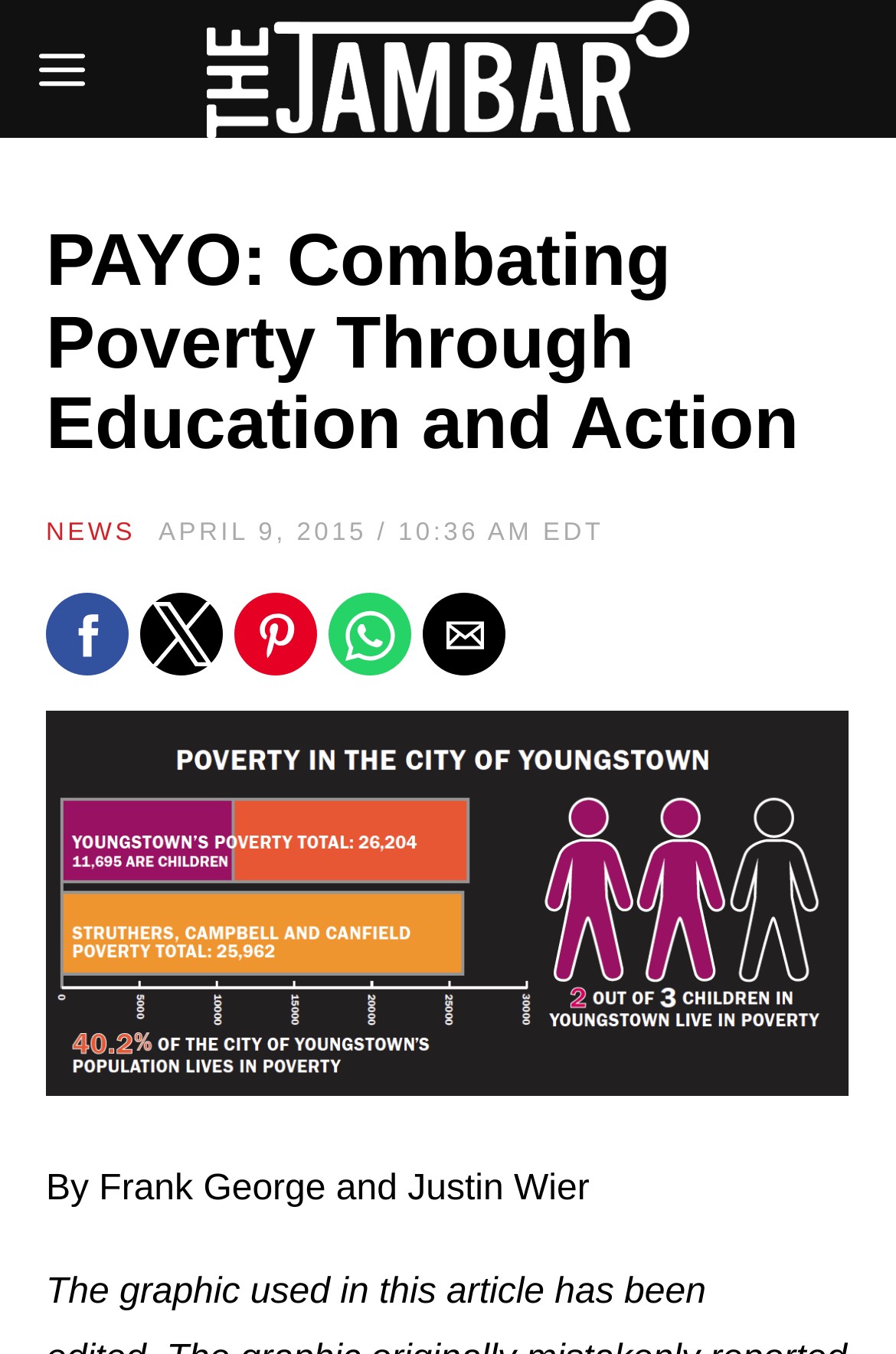Locate the bounding box coordinates of the area that needs to be clicked to fulfill the following instruction: "explore the ARTICLES section". The coordinates should be in the format of four float numbers between 0 and 1, namely [left, top, right, bottom].

None